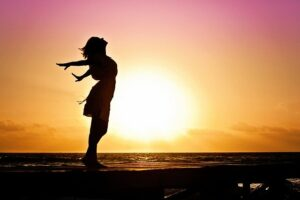What is the mood evoked by the image?
Use the information from the image to give a detailed answer to the question.

The image evokes feelings of freedom and joy, which creates a serene and uplifting atmosphere, as described in the caption. The warm colors of the sunset and the peaceful setting contribute to this mood.